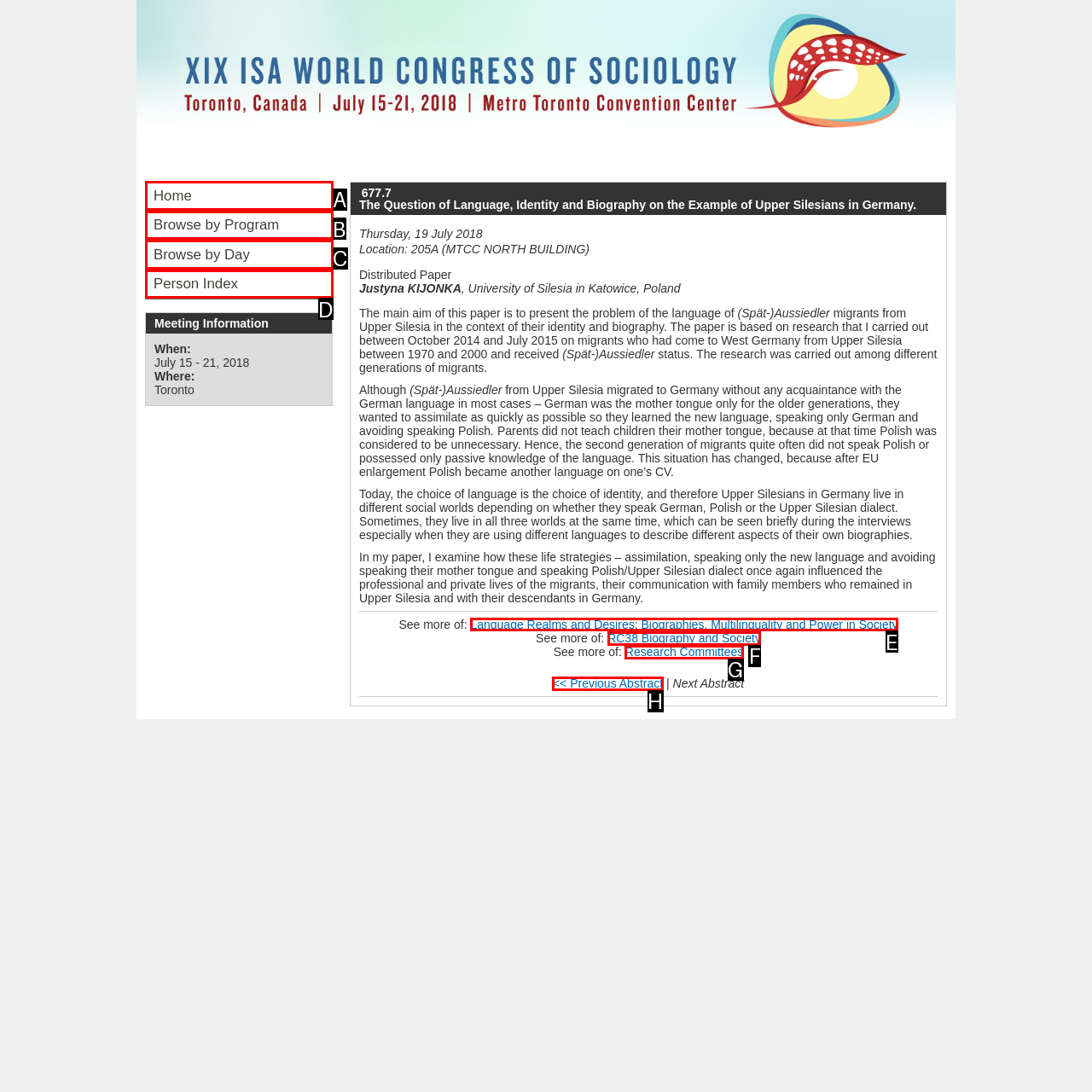Determine the letter of the UI element that you need to click to perform the task: See more of Language Realms and Desires: Biographies, Multilinguality and Power in Society.
Provide your answer with the appropriate option's letter.

E